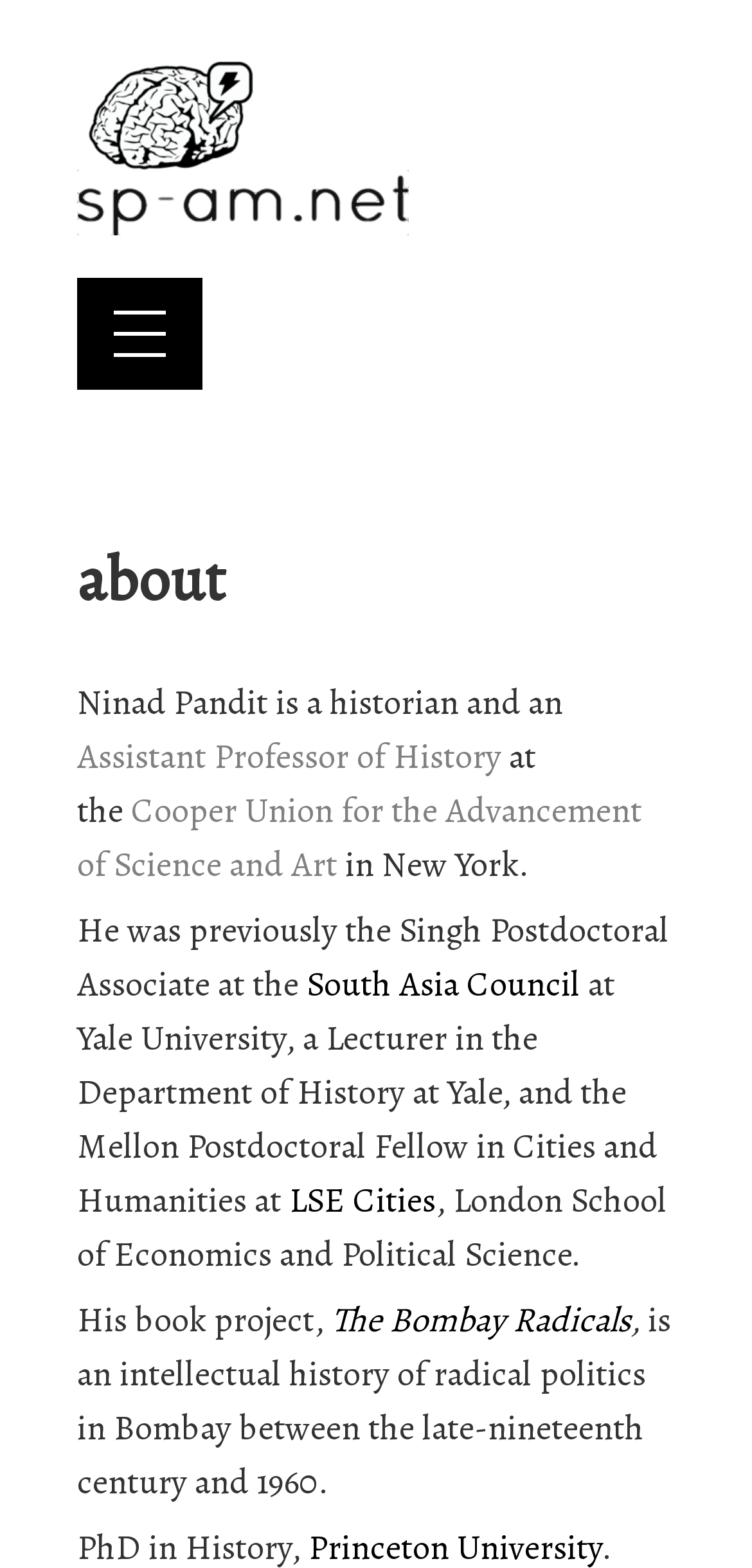Detail the various sections and features of the webpage.

This webpage is a personal website for Ninad Pandit, a historian of modern South Asia. At the top, there is a heading with the website's title "sp-am.net" accompanied by a small image. Below this, there is a link to the current page, "about". 

The main content of the page starts with a heading "about" followed by a brief introduction to Ninad Pandit, stating that he is a historian and an Assistant Professor of History at the Cooper Union for the Advancement of Science and Art in New York. 

Further down, there is a description of his previous positions, including the Singh Postdoctoral Associate at the South Asia Council at Yale University, a Lecturer in the Department of History at Yale, and the Mellon Postdoctoral Fellow in Cities and Humanities at LSE Cities, London School of Economics and Political Science. 

The page also mentions his book project, "The Bombay Radicals", which is an intellectual history of radical politics in Bombay between the late-nineteenth century and 1960. There are a total of 5 links on the page, including the website's title, "about", his position at Cooper Union, South Asia Council, and LSE Cities.